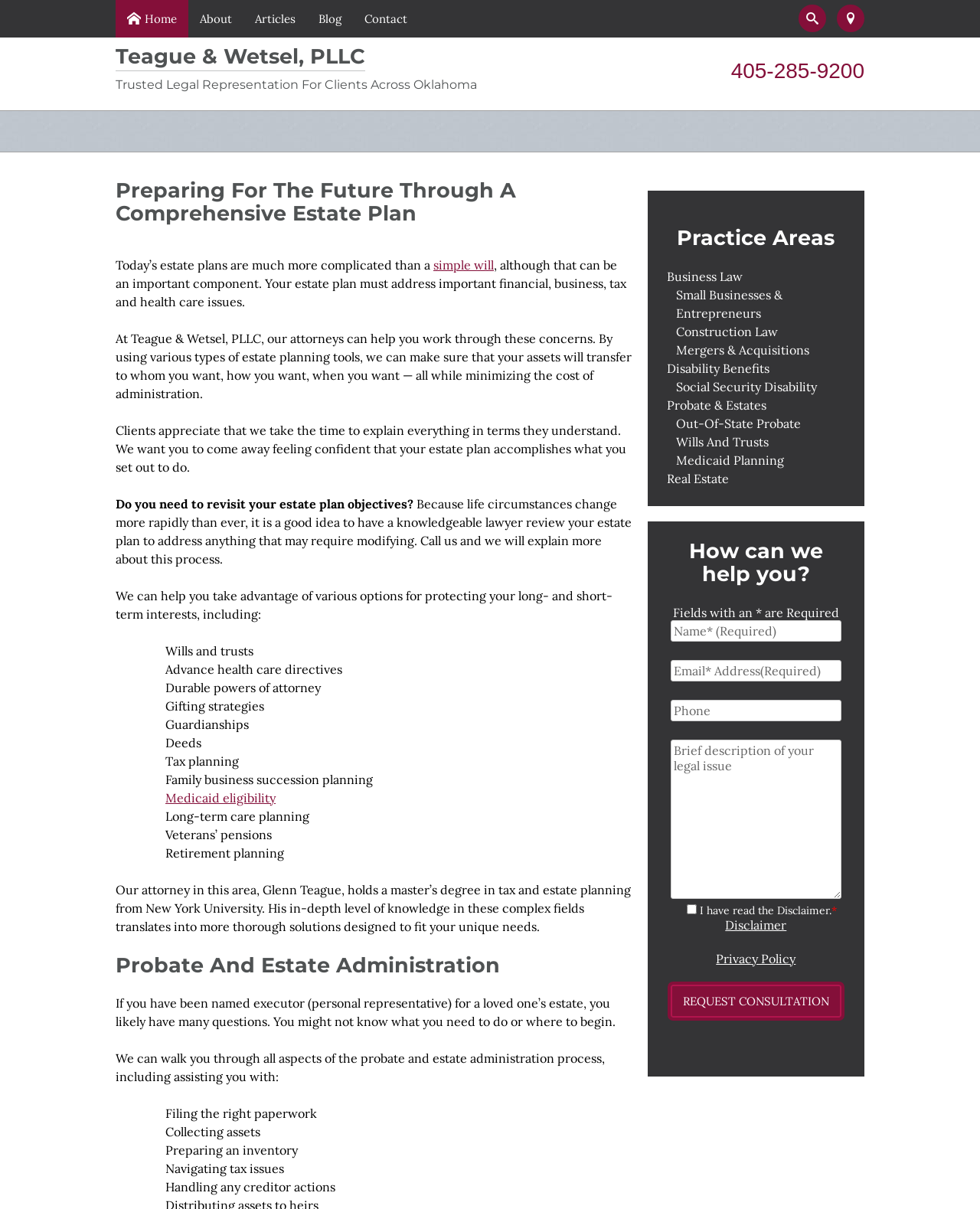Please identify the bounding box coordinates of the element I should click to complete this instruction: 'Visit the PLD7300F / PLD7700D / PLD7800D page'. The coordinates should be given as four float numbers between 0 and 1, like this: [left, top, right, bottom].

None